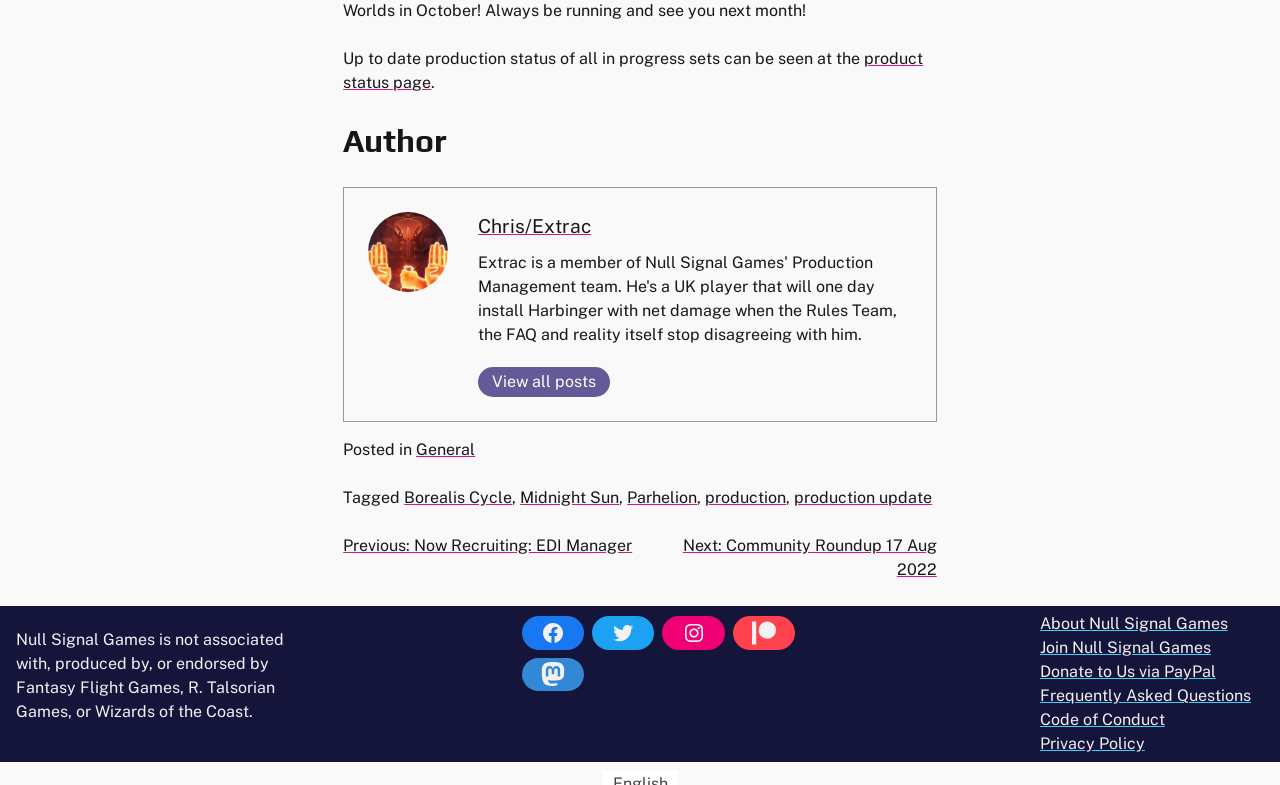Find the bounding box coordinates for the element that must be clicked to complete the instruction: "View post tagged with Borealis Cycle". The coordinates should be four float numbers between 0 and 1, indicated as [left, top, right, bottom].

[0.316, 0.621, 0.4, 0.645]